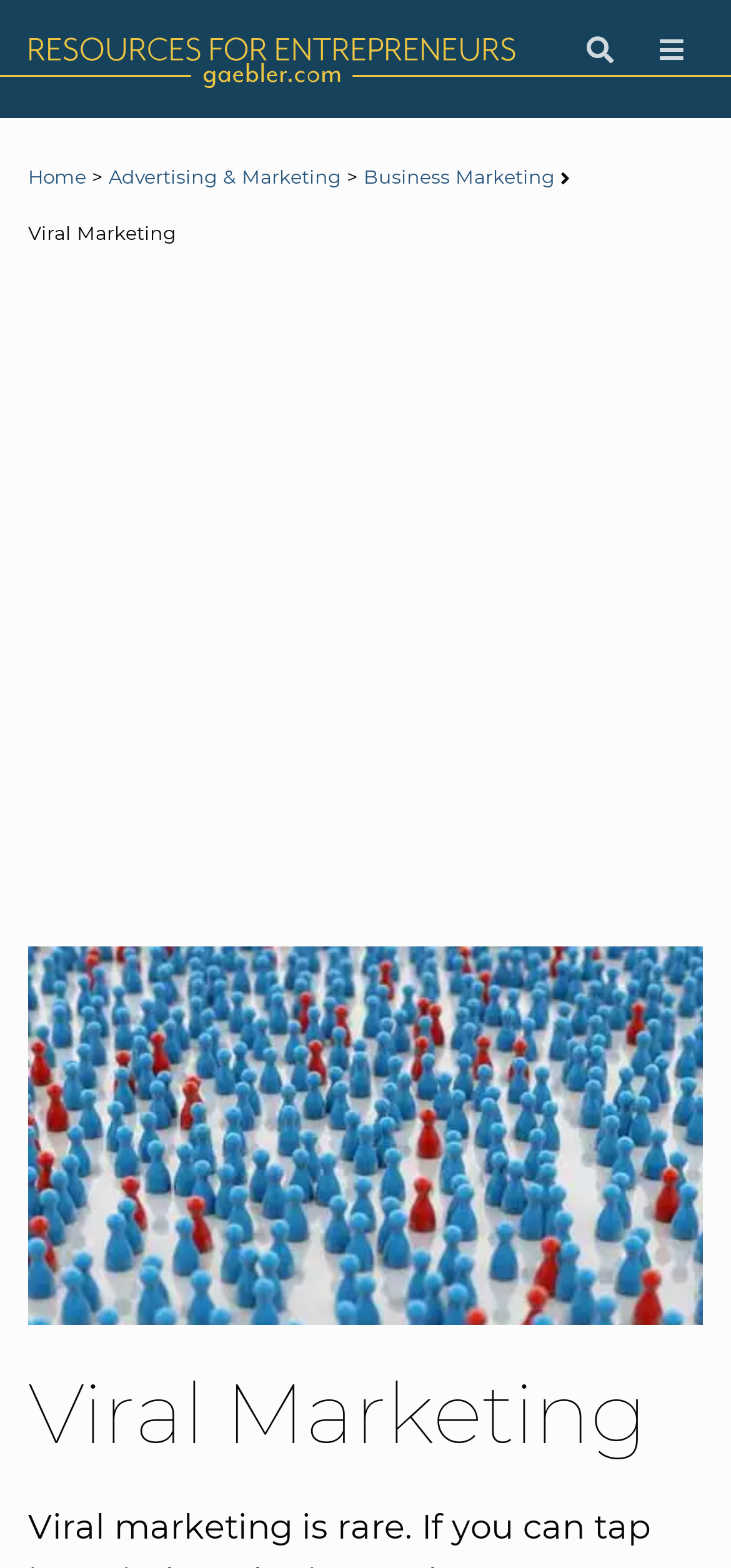What is the purpose of the textbox? Using the information from the screenshot, answer with a single word or phrase.

Search